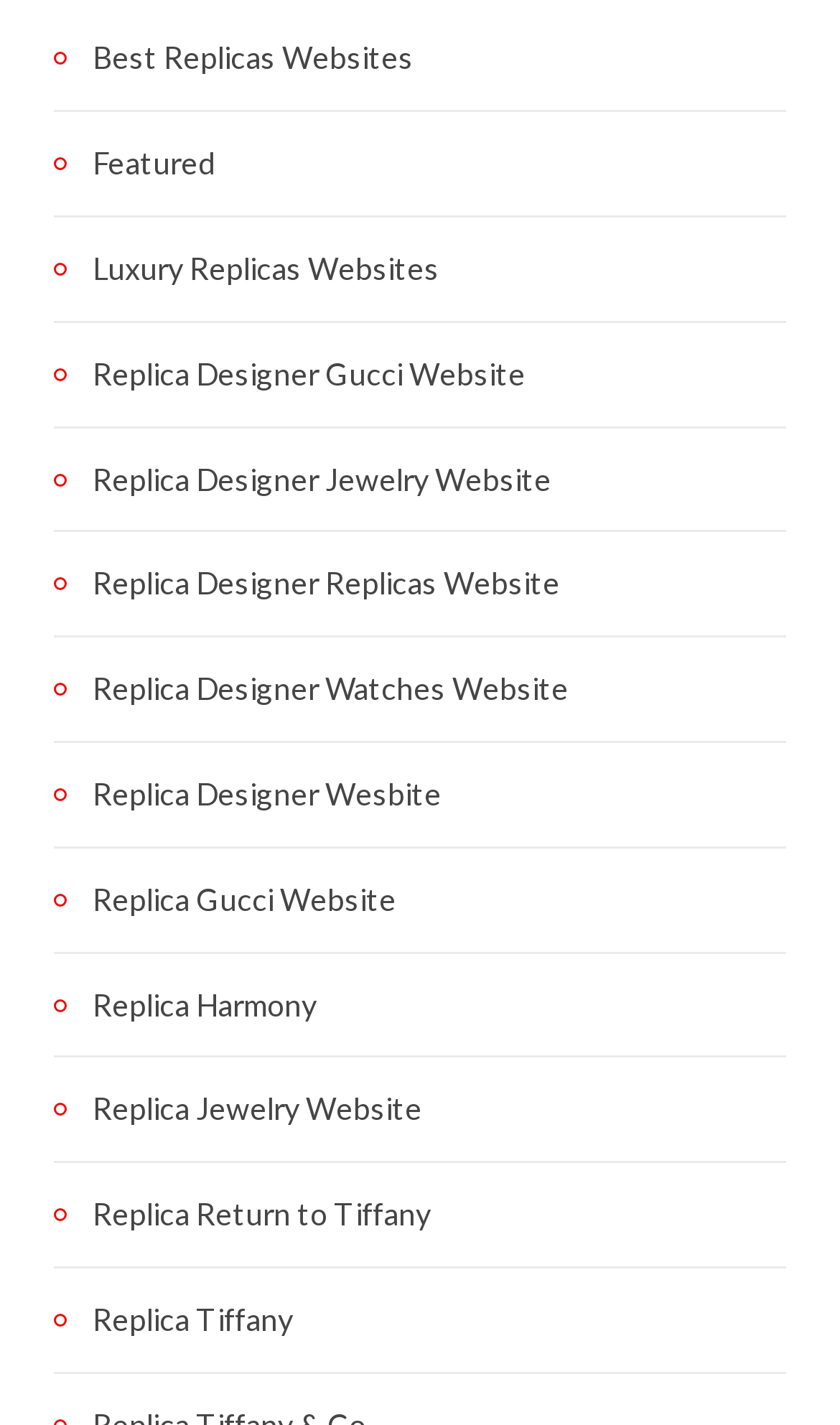How many links are on the webpage?
Using the visual information, respond with a single word or phrase.

12